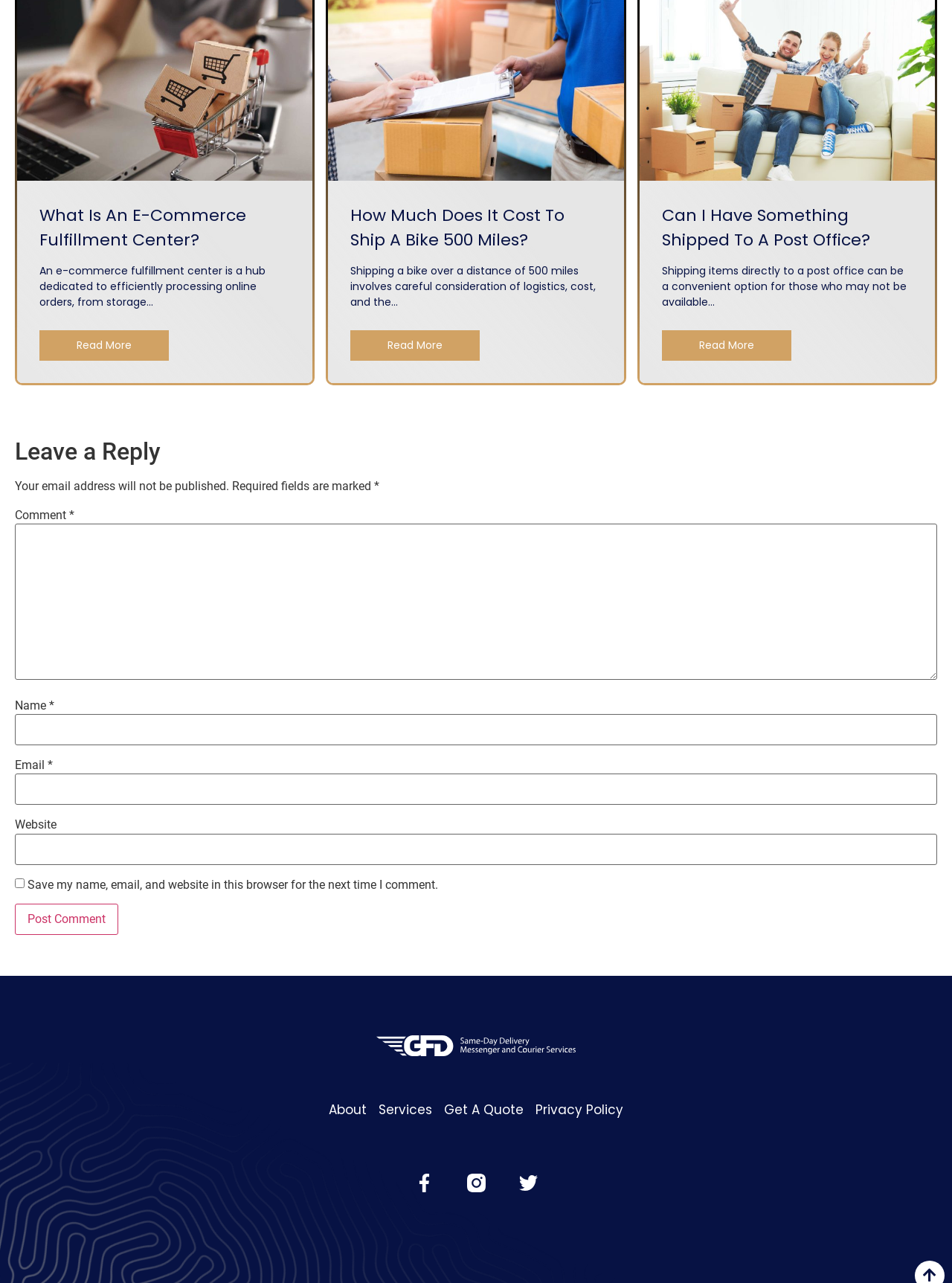Locate the bounding box coordinates of the UI element described by: "About". The bounding box coordinates should consist of four float numbers between 0 and 1, i.e., [left, top, right, bottom].

[0.345, 0.858, 0.385, 0.873]